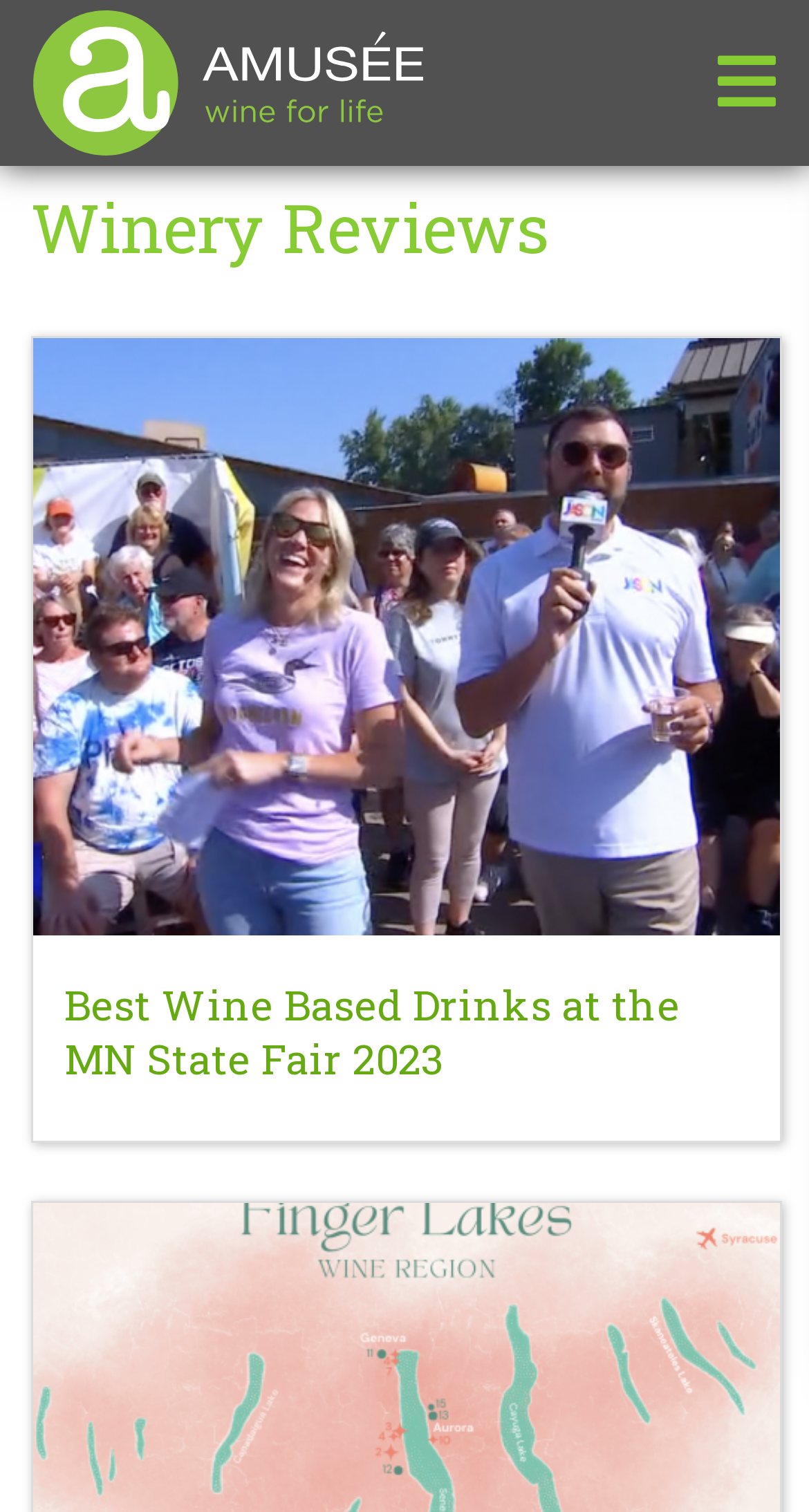What type of content does this page primarily feature?
Based on the screenshot, respond with a single word or phrase.

Winery reviews